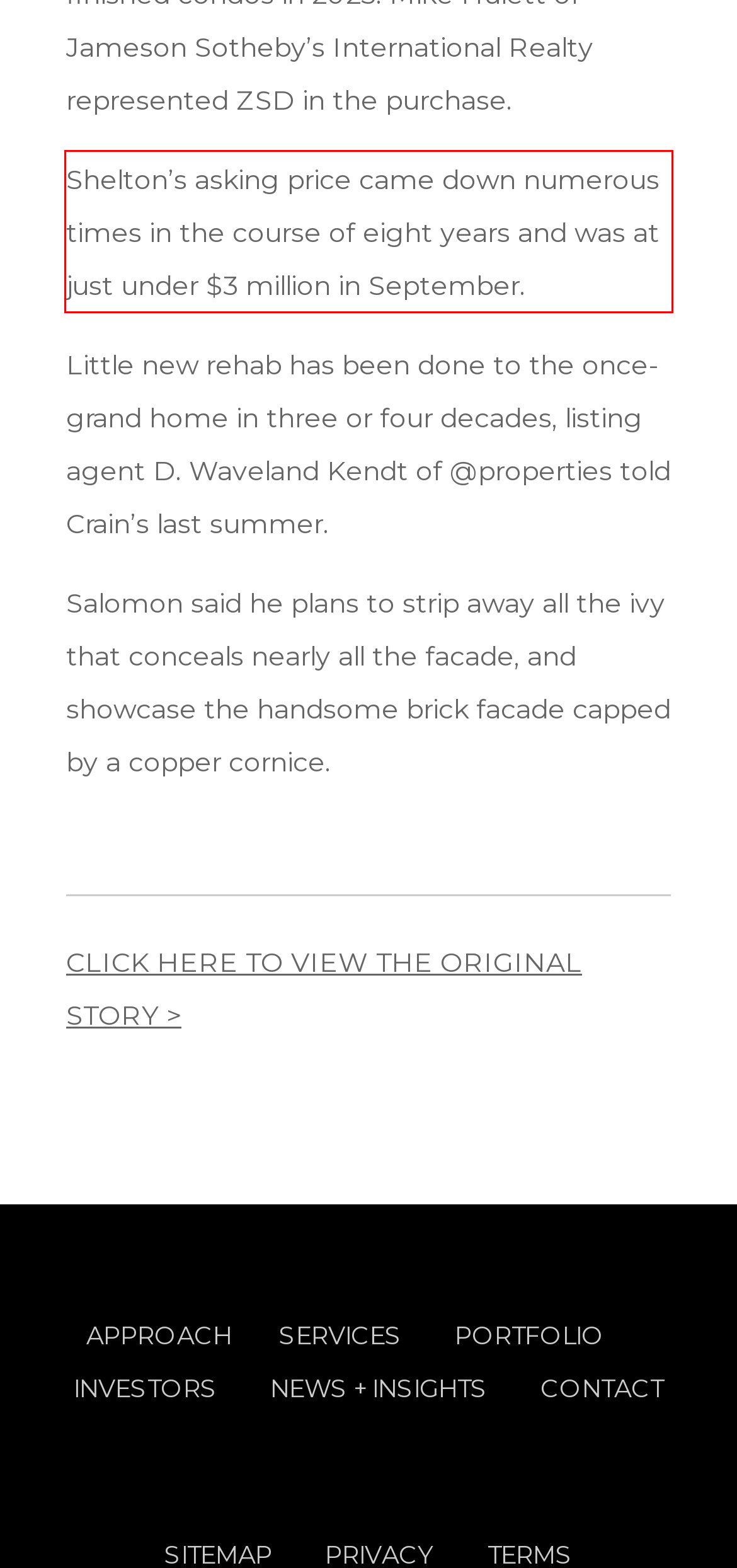You are given a screenshot of a webpage with a UI element highlighted by a red bounding box. Please perform OCR on the text content within this red bounding box.

Shelton’s asking price came down numerous times in the course of eight years and was at just under $3 million in September.